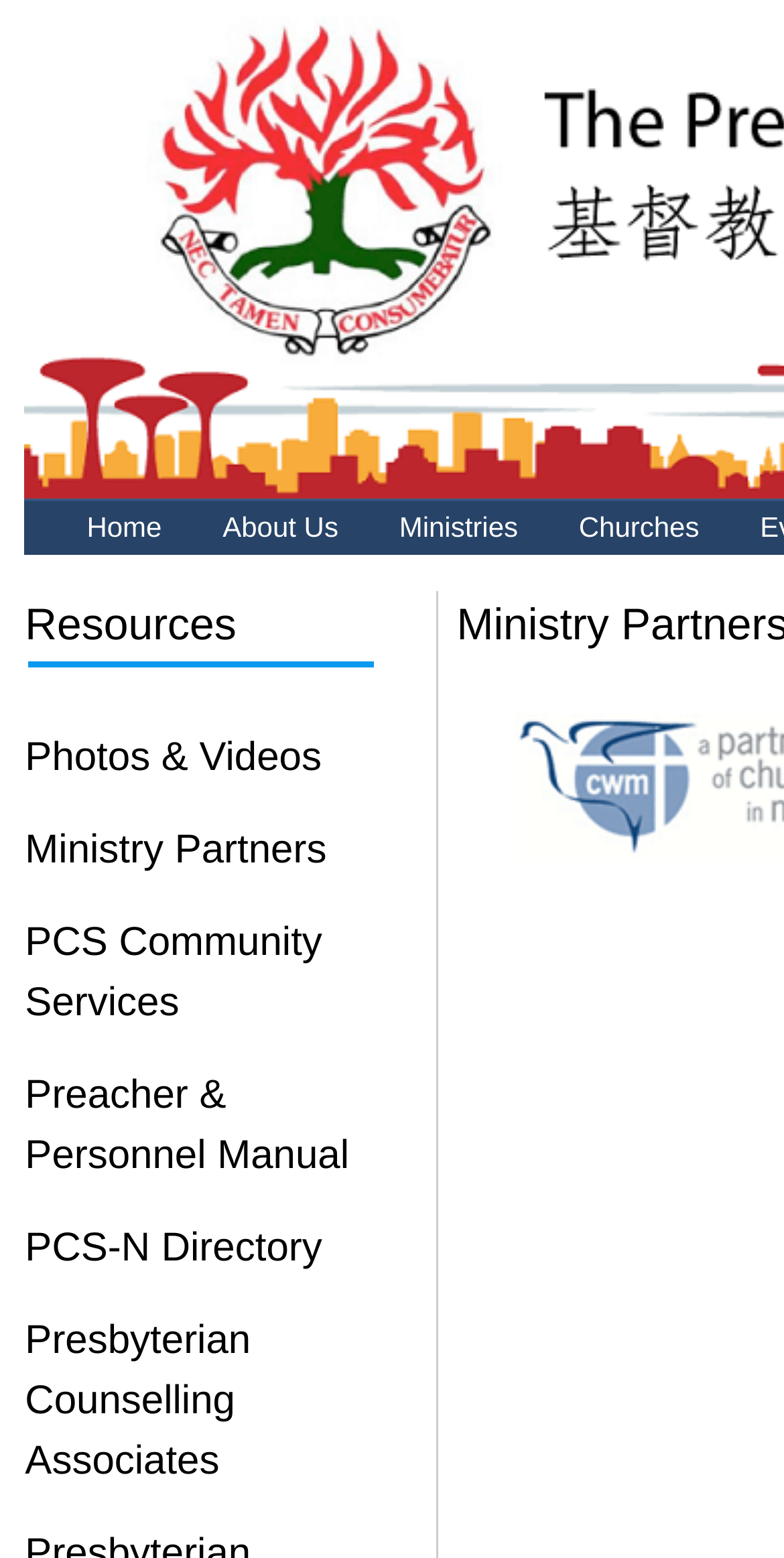Given the element description, predict the bounding box coordinates in the format (top-left x, top-left y, bottom-right x, bottom-right y). Make sure all values are between 0 and 1. Here is the element description: Player of the Week

None